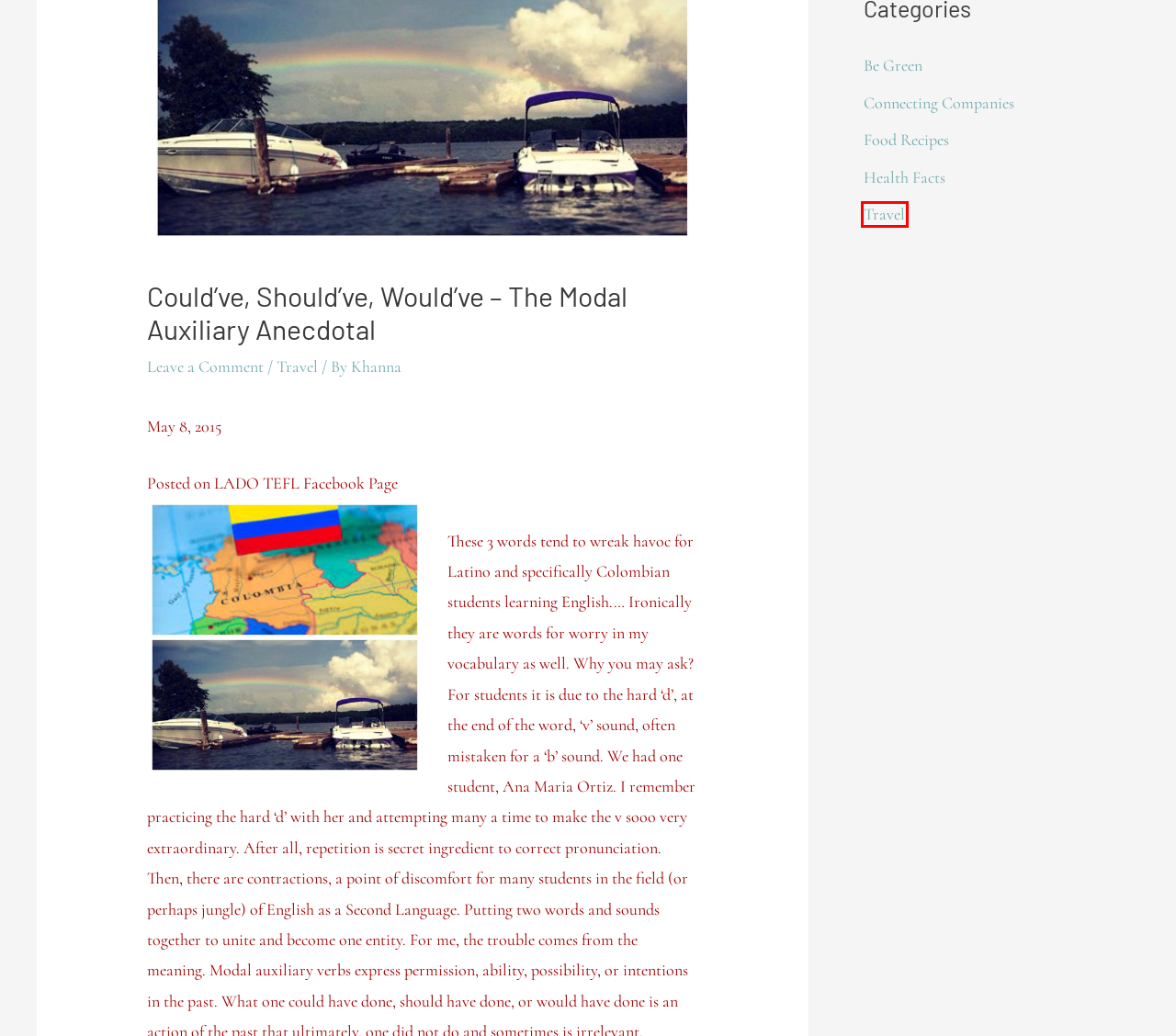You have a screenshot of a webpage with a red bounding box around an element. Choose the best matching webpage description that would appear after clicking the highlighted element. Here are the candidates:
A. Food Recipes – Beautifull Green Soul
B. Haathi Haathi Mere Saathi: My Kundalini Experience in Phukett, Thailand – Beautifull Green Soul
C. Travel – Beautifull Green Soul
D. Green World – Beautifull Green Soul
E. Be Green – Beautifull Green Soul
F. Connecting Companies – Beautifull Green Soul
G. Running out of Debt – By Nathan Fesmire – Beautifull Green Soul
H. Open House – Open Heart: Feeling at Home through Hospitality – Beautifull Green Soul

C